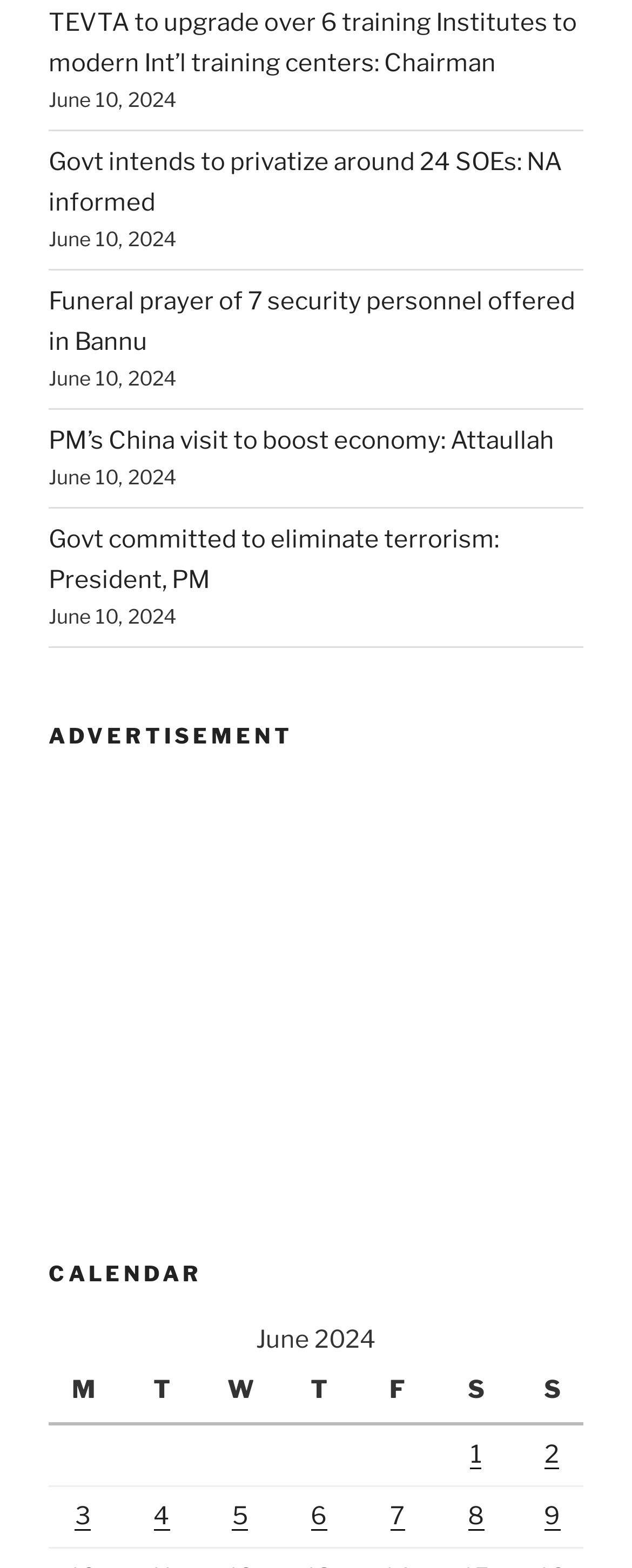Please determine the bounding box coordinates of the area that needs to be clicked to complete this task: 'Read news about TEVTA upgrading training institutes'. The coordinates must be four float numbers between 0 and 1, formatted as [left, top, right, bottom].

[0.077, 0.005, 0.913, 0.05]